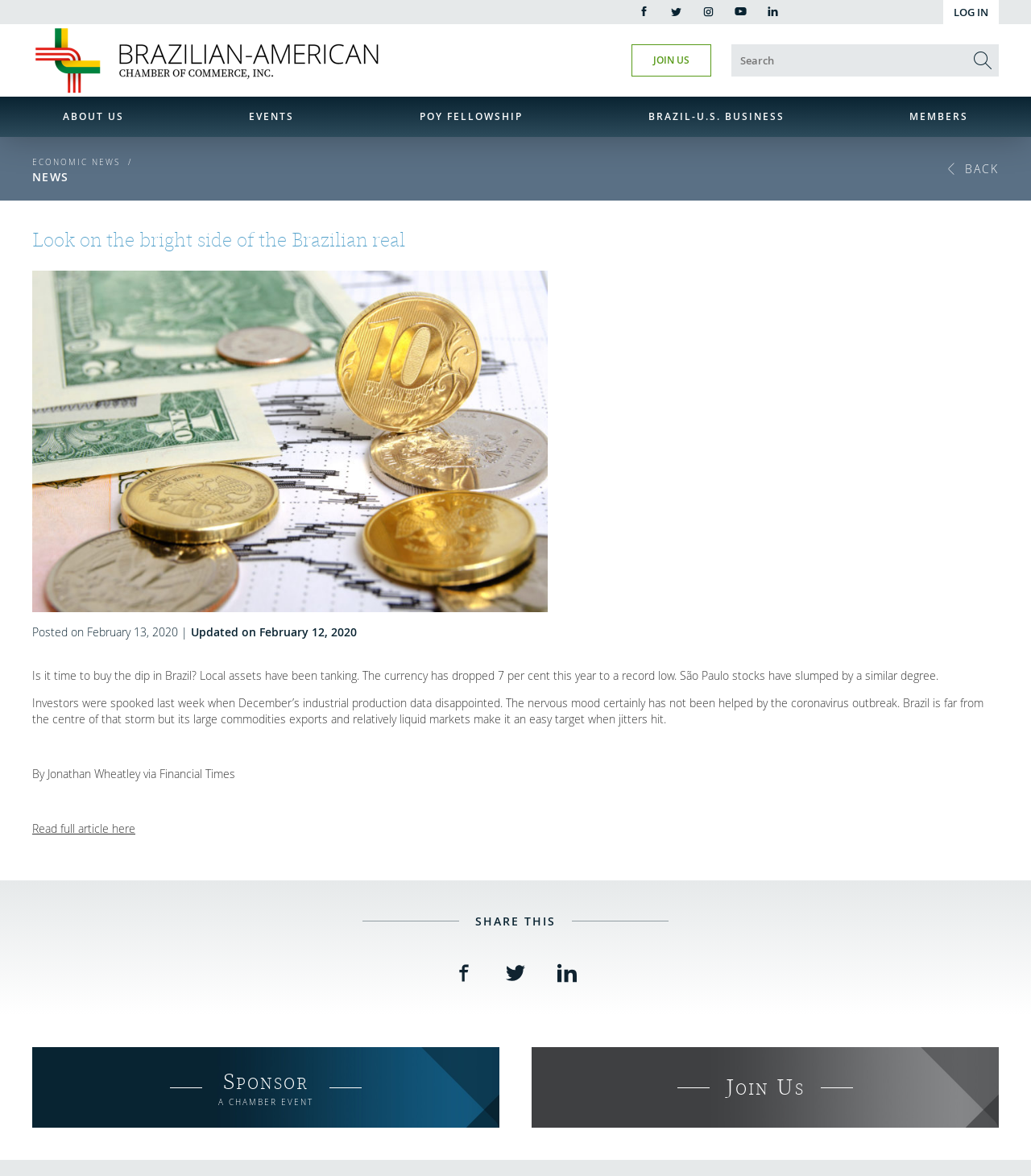Who is the author of the article?
Answer the question with a thorough and detailed explanation.

The author of the article can be found at the bottom of the article content, which is 'By Jonathan Wheatley via Financial Times'. This indicates that the article was written by Jonathan Wheatley and originally published in the Financial Times.